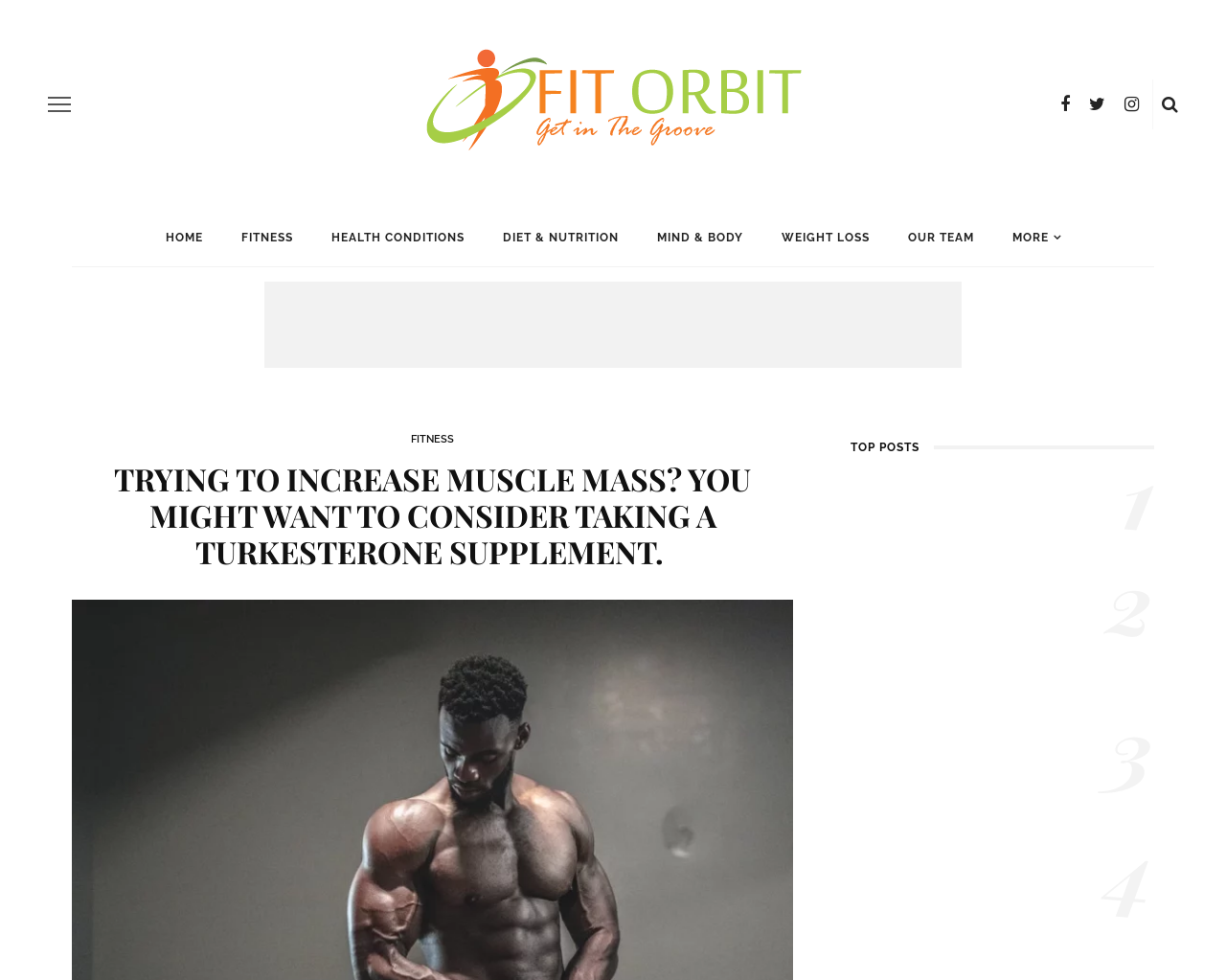Describe all significant elements and features of the webpage.

This webpage appears to be a fitness and health-related blog or website. At the top, there is a navigation menu with links to various sections, including "HOME", "FITNESS", "HEALTH CONDITIONS", "DIET & NUTRITION", "MIND & BODY", "WEIGHT LOSS", and "OUR TEAM". 

Below the navigation menu, there is a prominent header that reads "TRYING TO INCREASE MUSCLE MASS? YOU MIGHT WANT TO CONSIDER TAKING A TURKESTERONE SUPPLEMENT." 

The main content of the webpage is divided into several sections, each featuring a different article or post. There are four articles in total, each with a heading, a brief summary, and an image. The articles are titled "Why Do I Feel Like I’m Going To Die Soon?", "Are Broiler Eggs Good For Your Health Or Not?", "What Happens If You Use An EpiPen Without Needing It", and "BlueChew Review". Each article has a timestamp indicating when it was posted, ranging from 2 to 5 years ago.

To the right of the articles, there is a section labeled "TOP POSTS" with a number "3" next to it, suggesting that it displays the top 3 posts on the website.